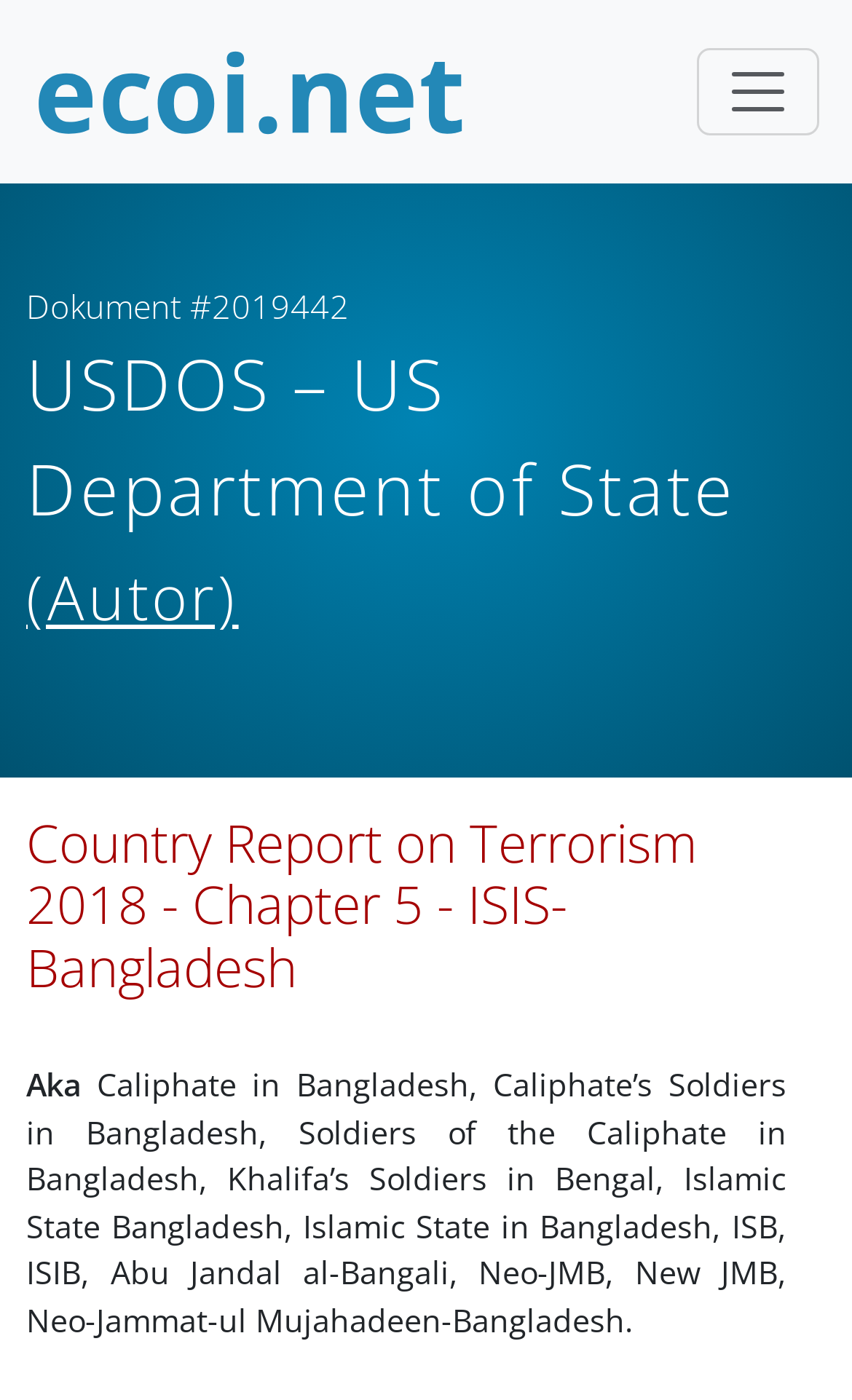Answer with a single word or phrase: 
What are the aliases of ISIS-Bangladesh?

Caliphate in Bangladesh, etc.